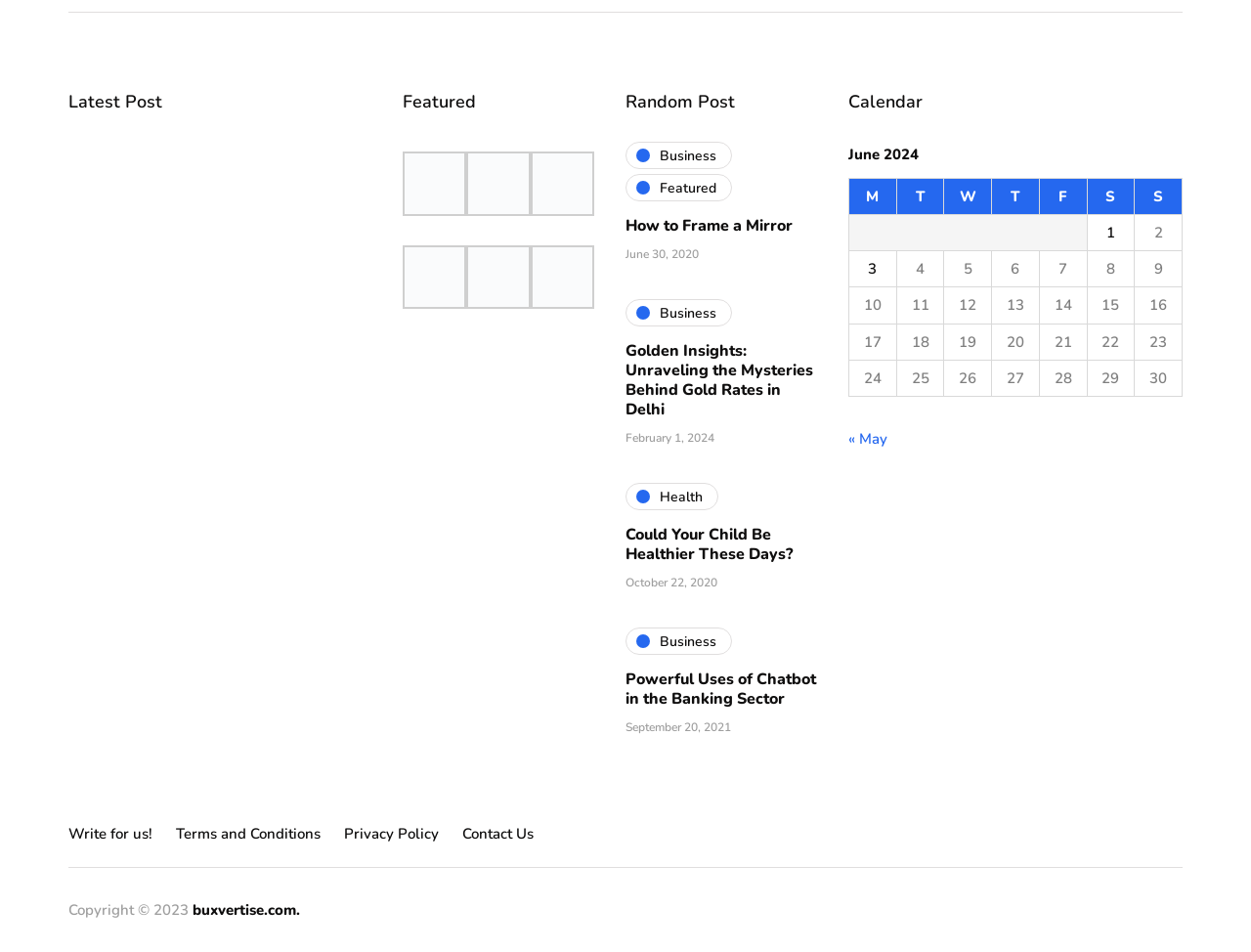Specify the bounding box coordinates of the element's area that should be clicked to execute the given instruction: "Explore the 'Featured' section". The coordinates should be four float numbers between 0 and 1, i.e., [left, top, right, bottom].

[0.322, 0.095, 0.477, 0.118]